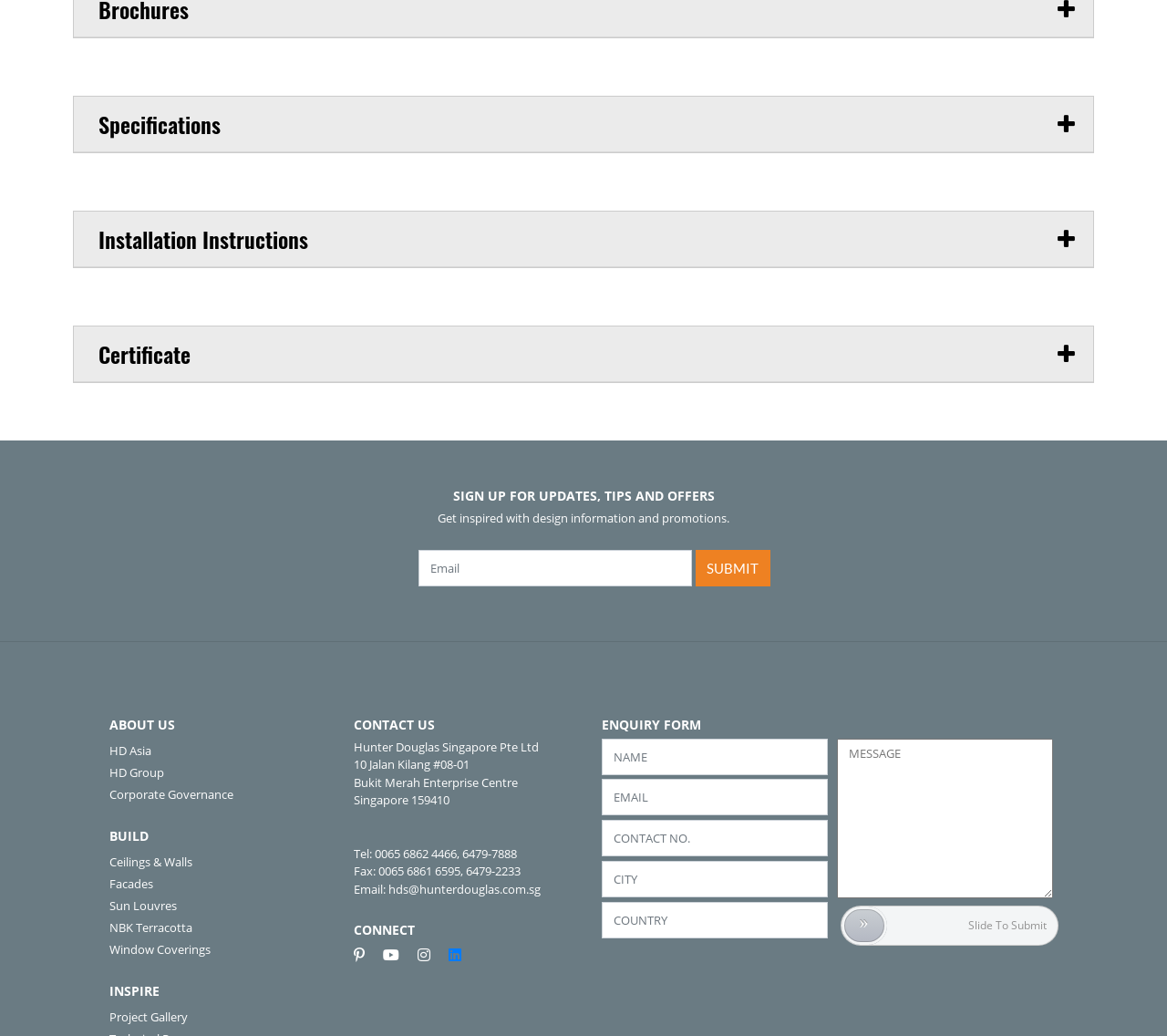Give a concise answer using one word or a phrase to the following question:
What is the company name mentioned in the contact us section?

Hunter Douglas Singapore Pte Ltd